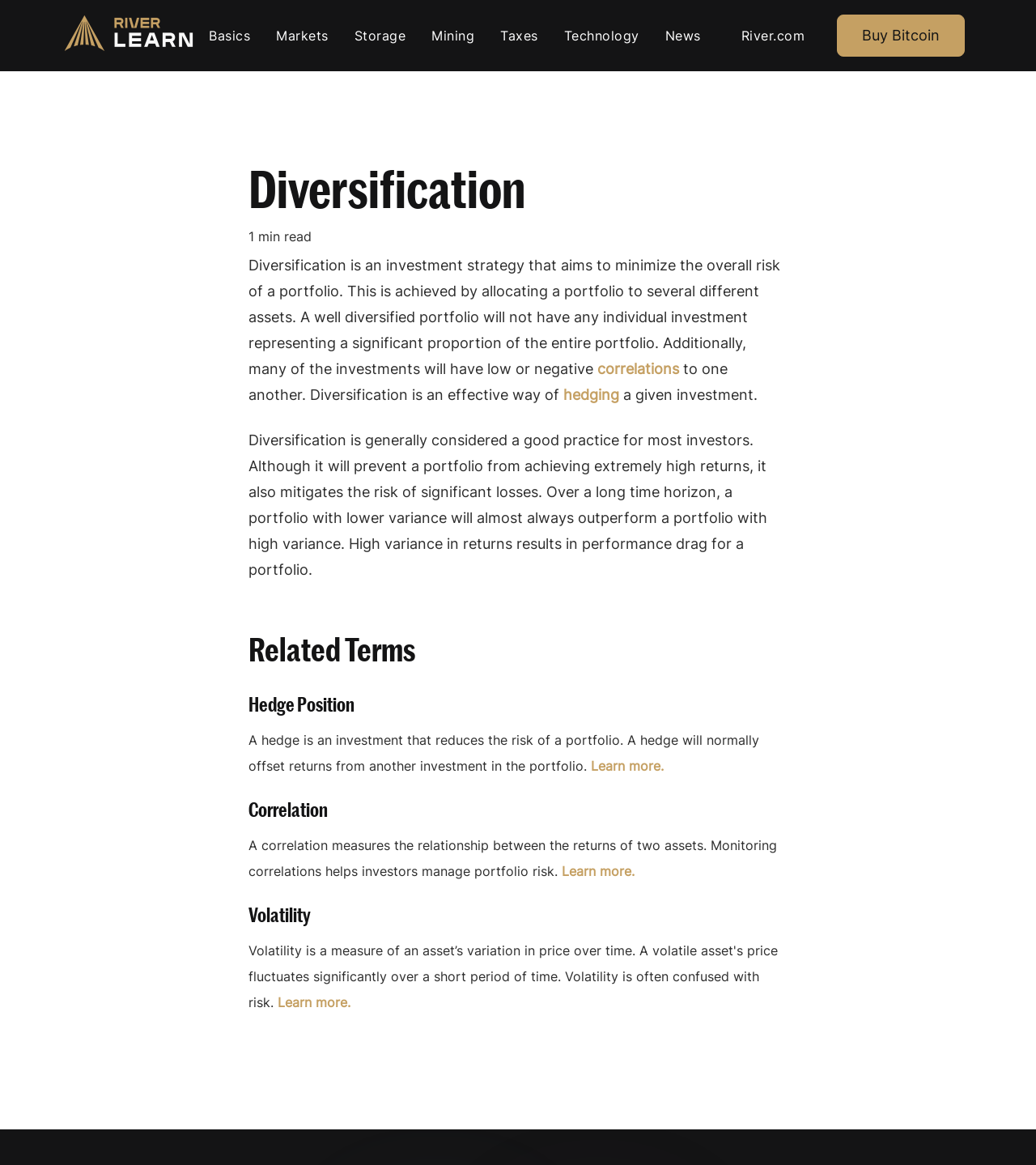Identify the bounding box for the element characterized by the following description: "Explore More Terms →".

[0.24, 0.894, 0.375, 0.911]